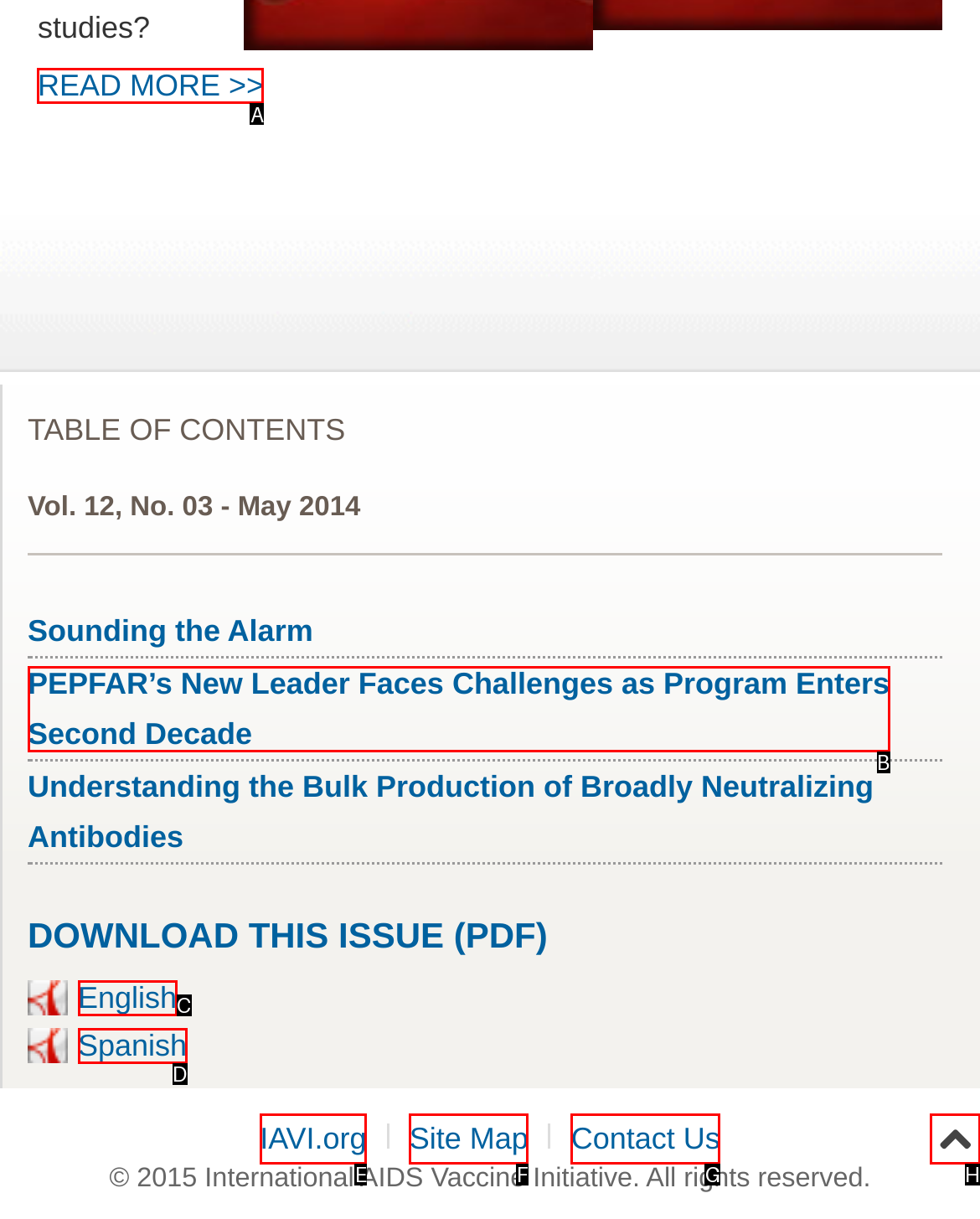Select the letter of the UI element you need to click on to fulfill this task: Read more about the current issue. Write down the letter only.

A